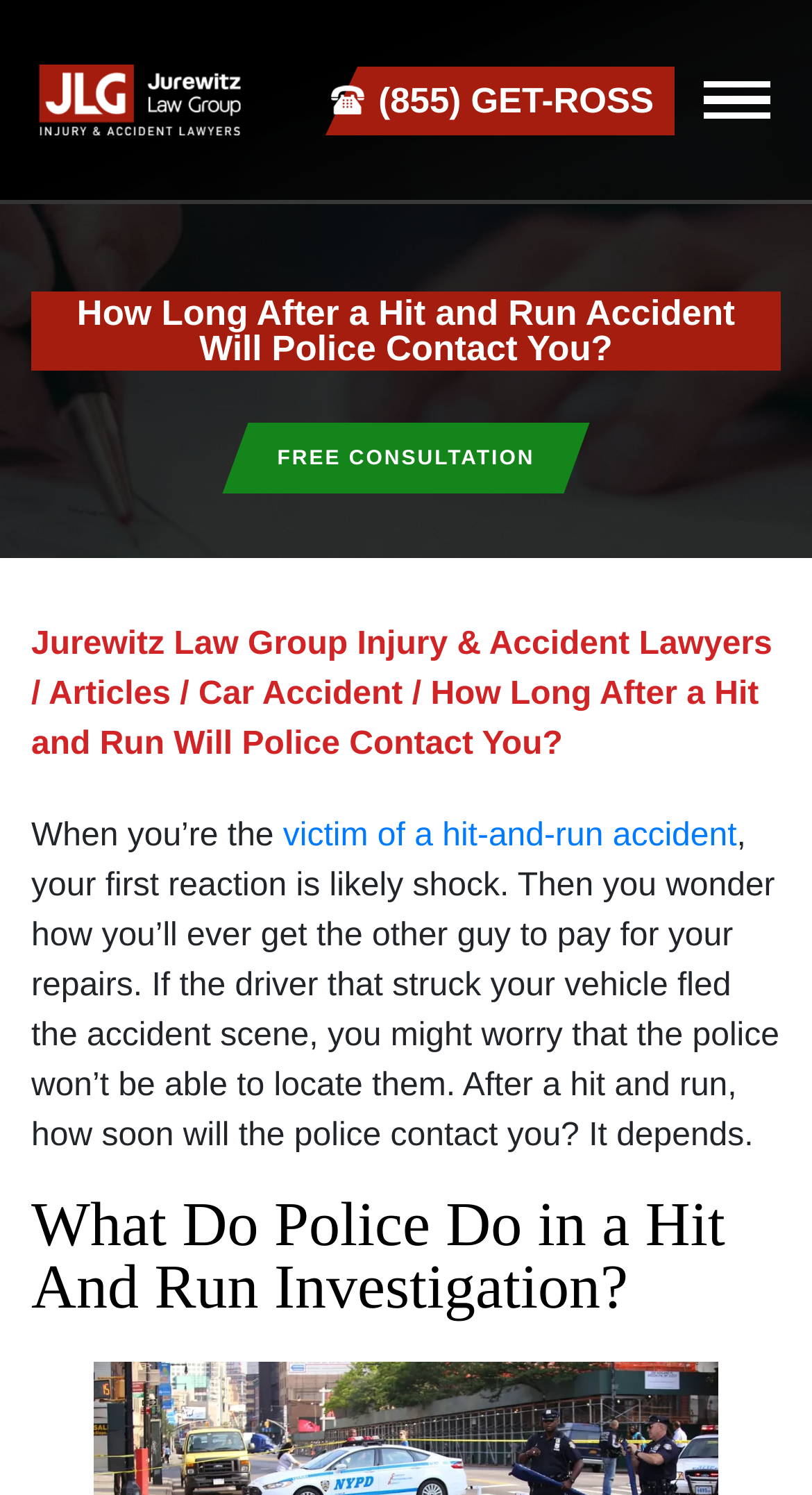Locate the bounding box coordinates of the segment that needs to be clicked to meet this instruction: "Request a free consultation".

[0.288, 0.281, 0.712, 0.331]